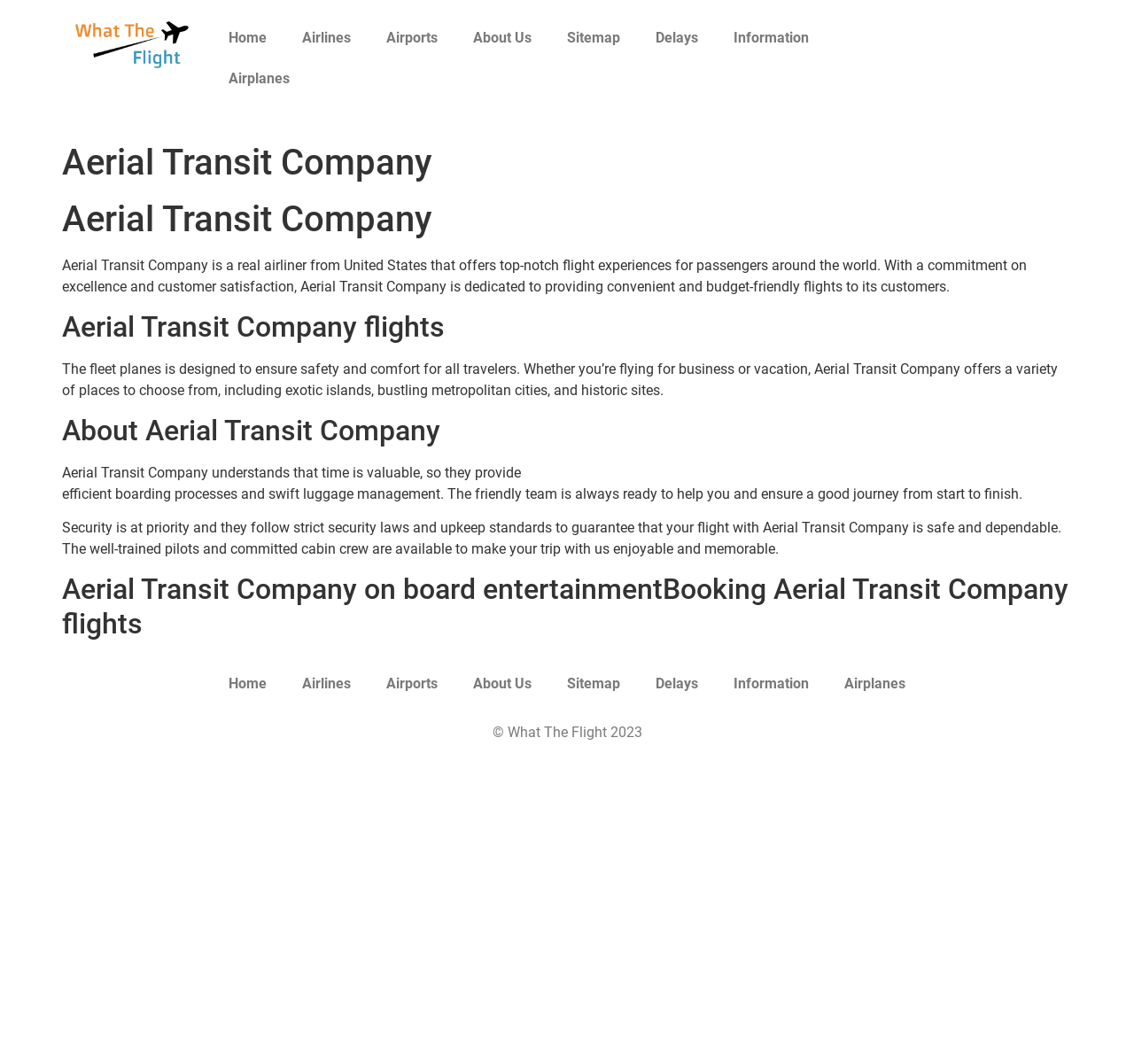Locate the bounding box coordinates of the clickable area to execute the instruction: "click on Delays". Provide the coordinates as four float numbers between 0 and 1, represented as [left, top, right, bottom].

[0.563, 0.017, 0.631, 0.055]